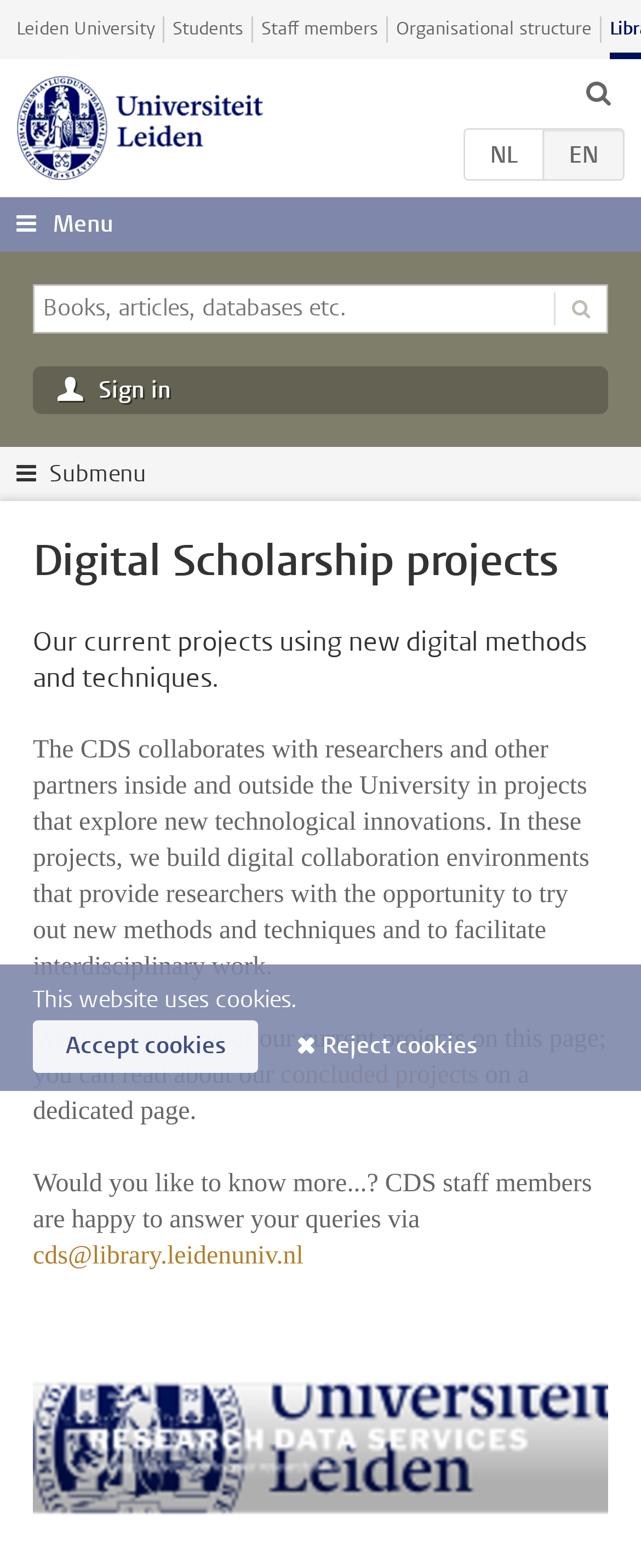Locate the bounding box of the UI element described by: "name="q" placeholder="Books, articles, databases etc."" in the given webpage screenshot.

[0.054, 0.182, 0.793, 0.212]